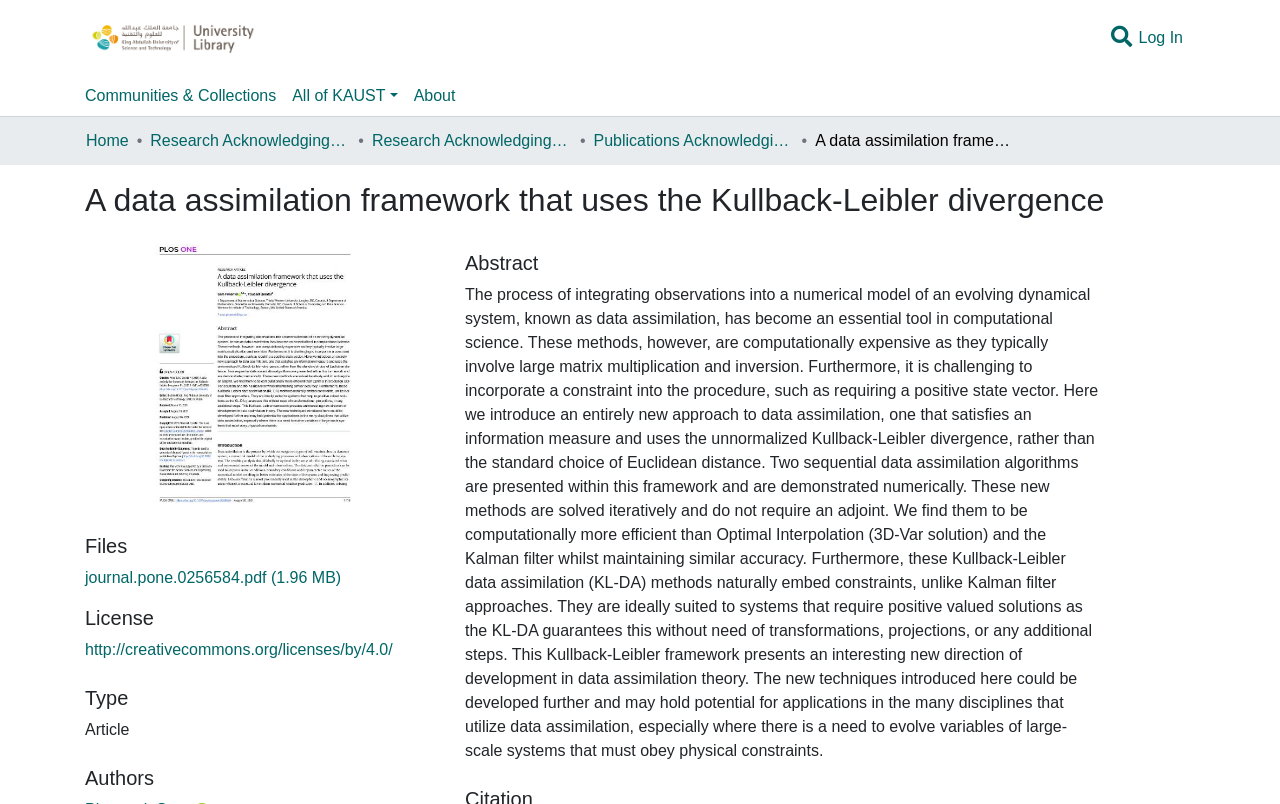What is the type of publication described on this webpage?
Based on the content of the image, thoroughly explain and answer the question.

I found the answer by looking at the StaticText element with the text 'Article' which is located in the 'Type' section of the webpage.